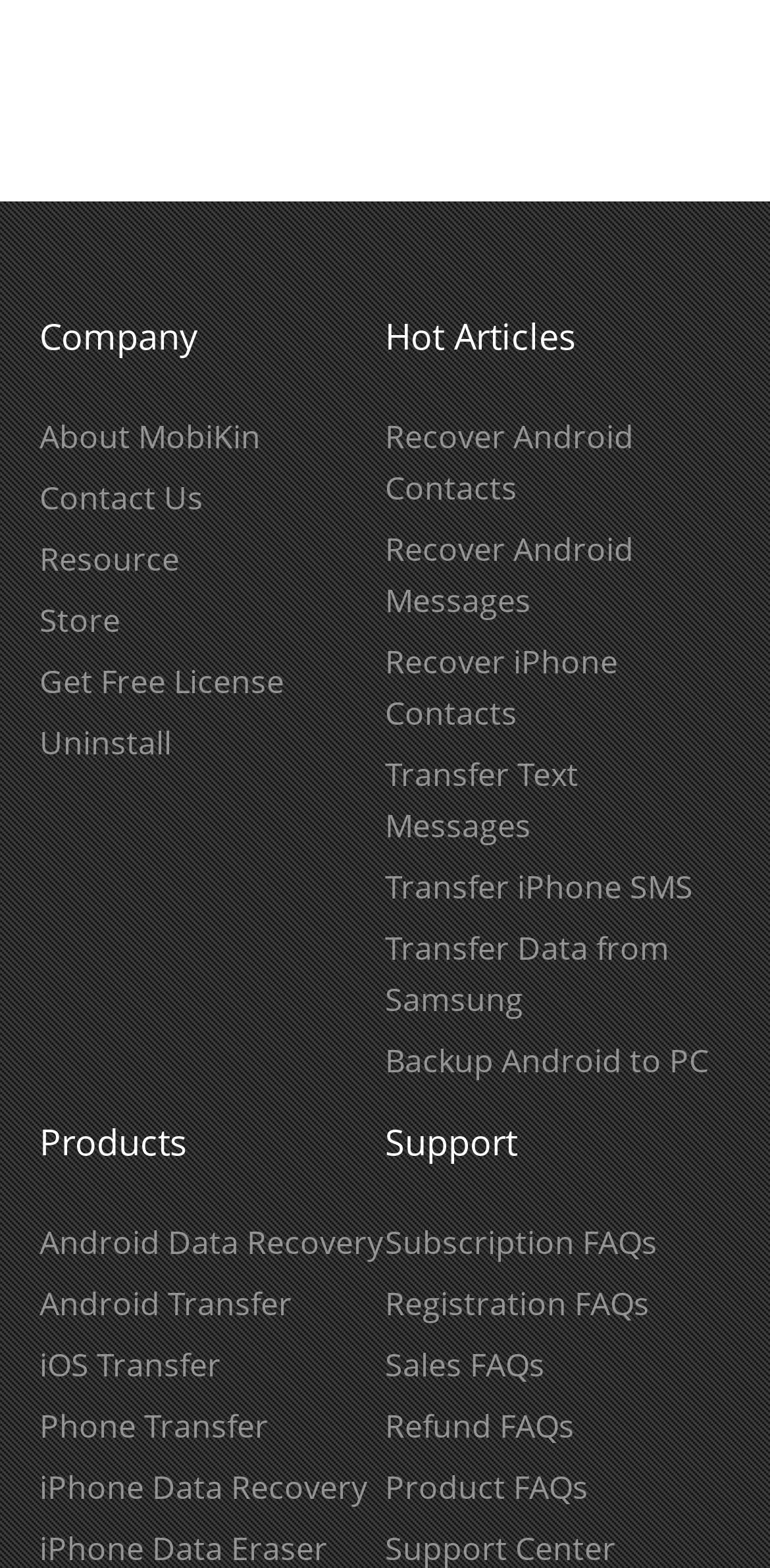From the webpage screenshot, predict the bounding box of the UI element that matches this description: "Transfer Data from Samsung".

[0.5, 0.59, 0.869, 0.651]